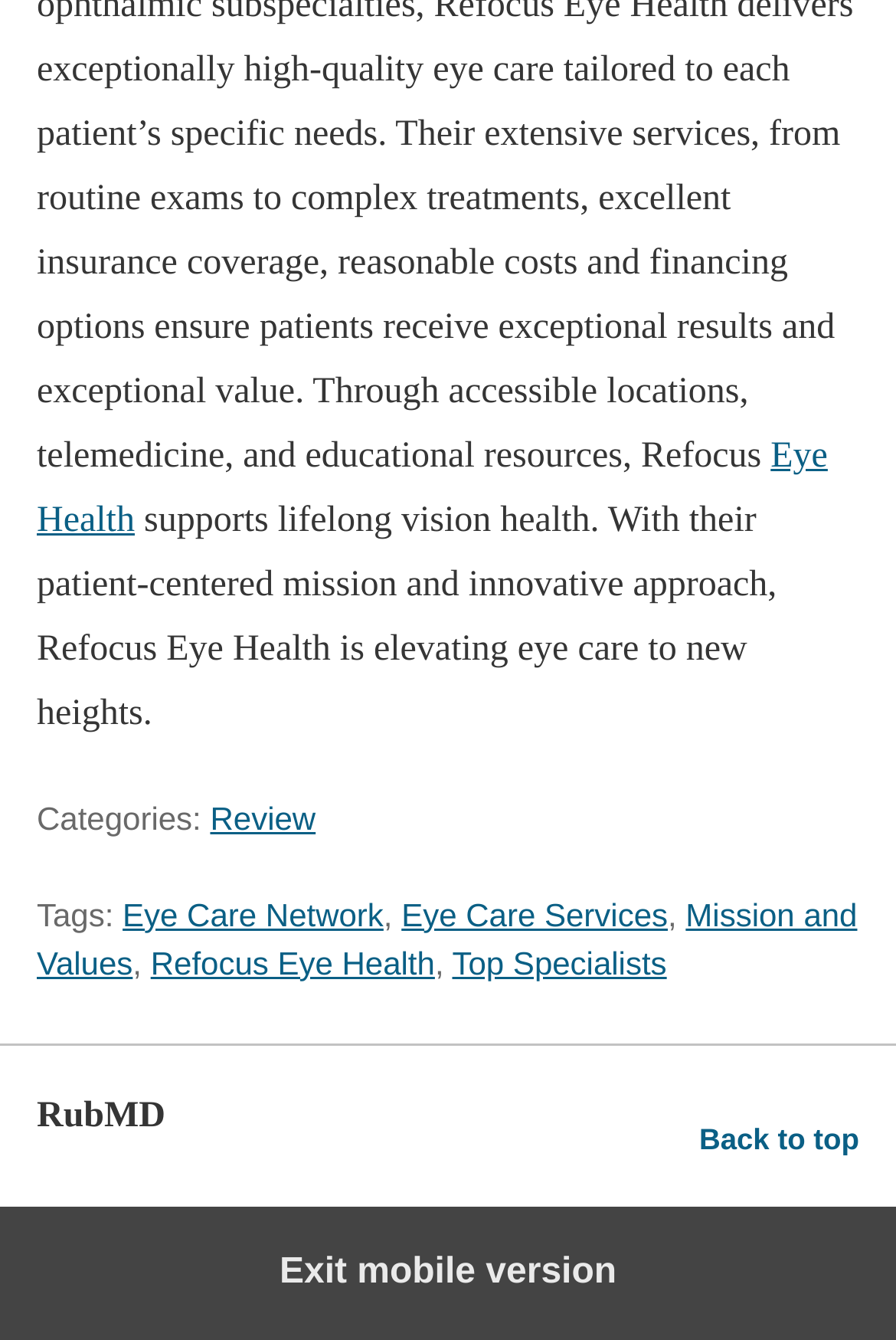Please specify the bounding box coordinates of the element that should be clicked to execute the given instruction: 'Explore Eye Care Services'. Ensure the coordinates are four float numbers between 0 and 1, expressed as [left, top, right, bottom].

[0.448, 0.669, 0.745, 0.696]